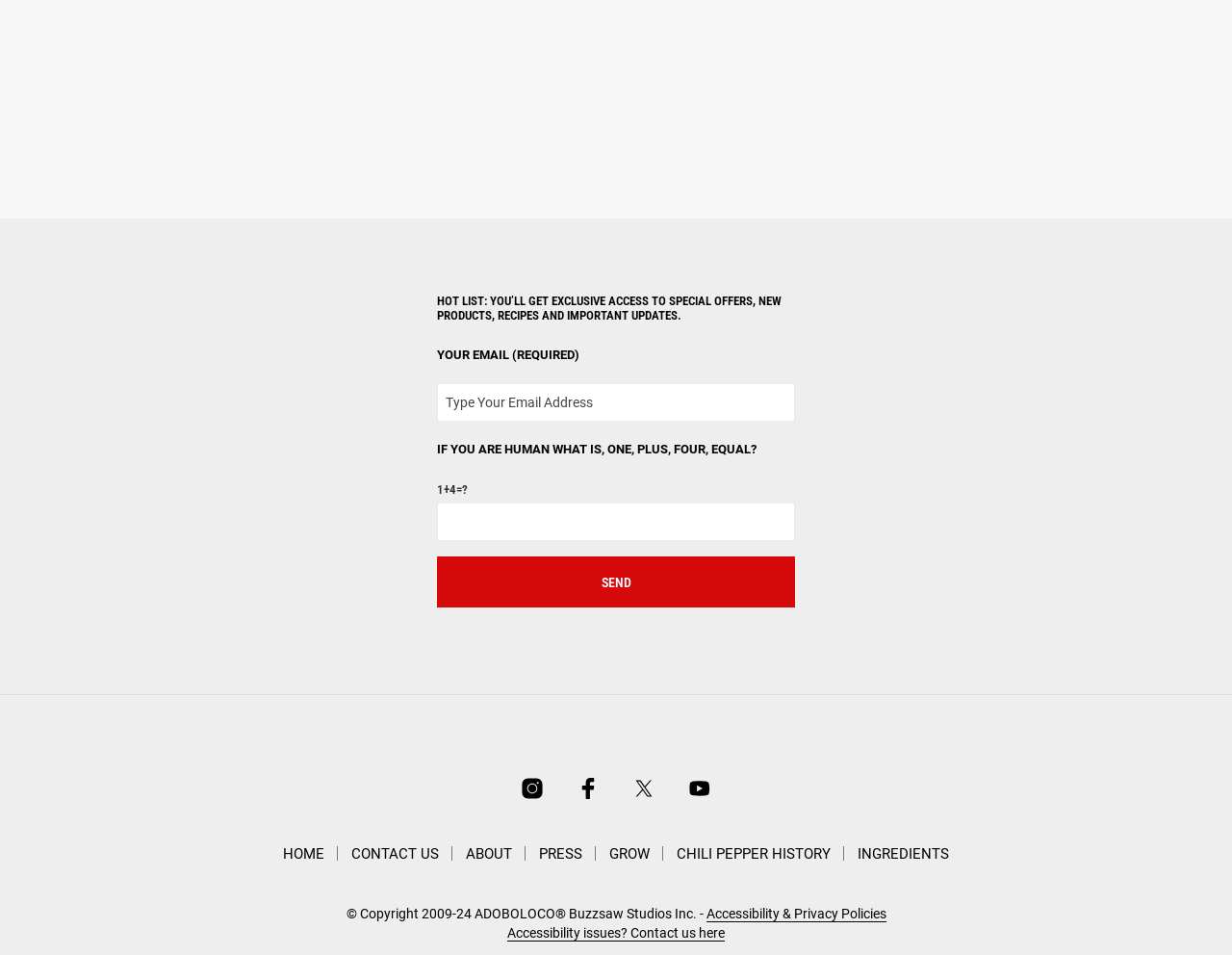What is the price of Bloody Mary’s BFFs™ – Original 3 Pack?
Give a one-word or short-phrase answer derived from the screenshot.

$37.99